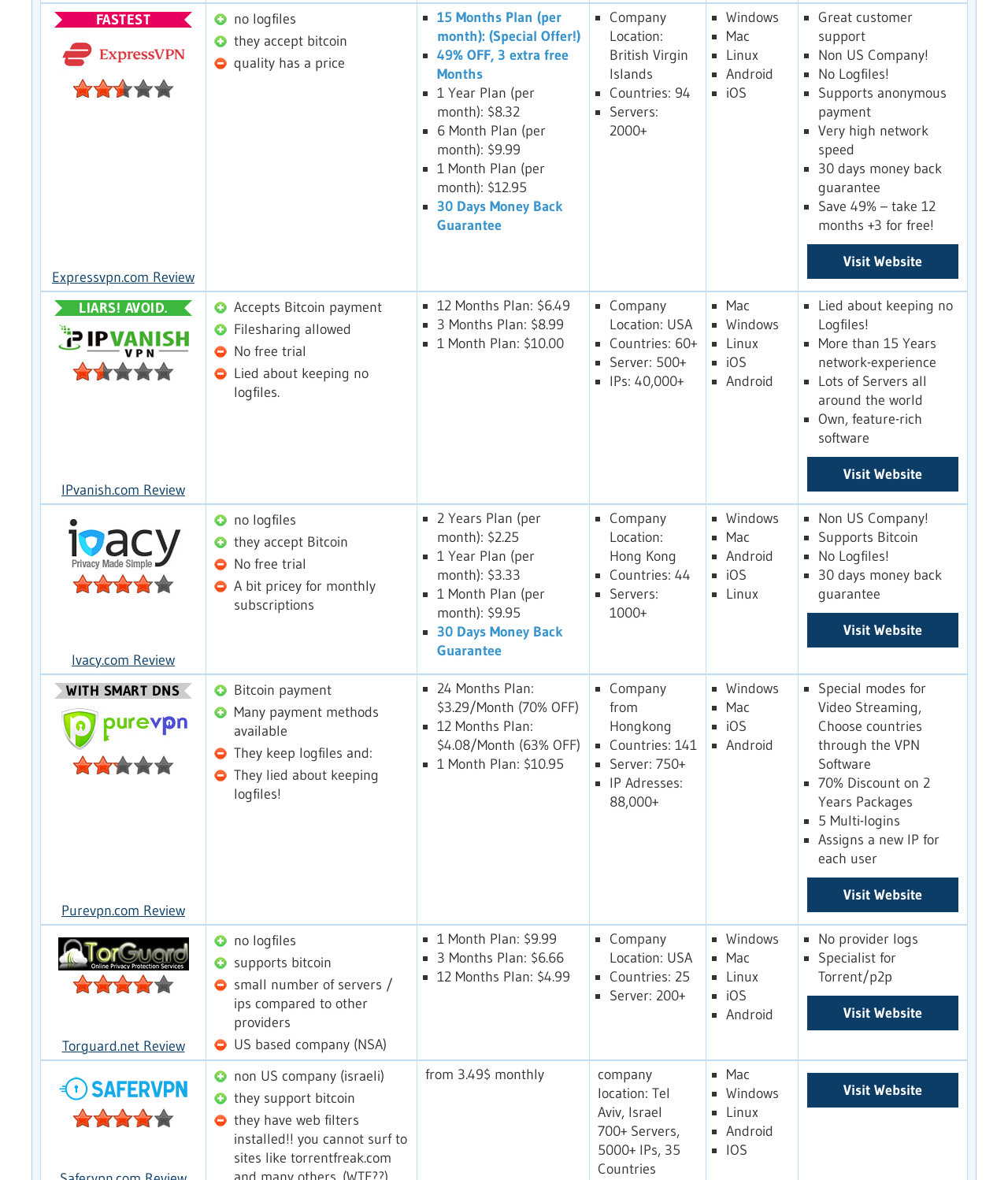With reference to the image, please provide a detailed answer to the following question: What is the location of the company reviewed on this page?

The location of the company reviewed on this page is the British Virgin Islands, which is mentioned in the list of features and specifications of the VPN provider.